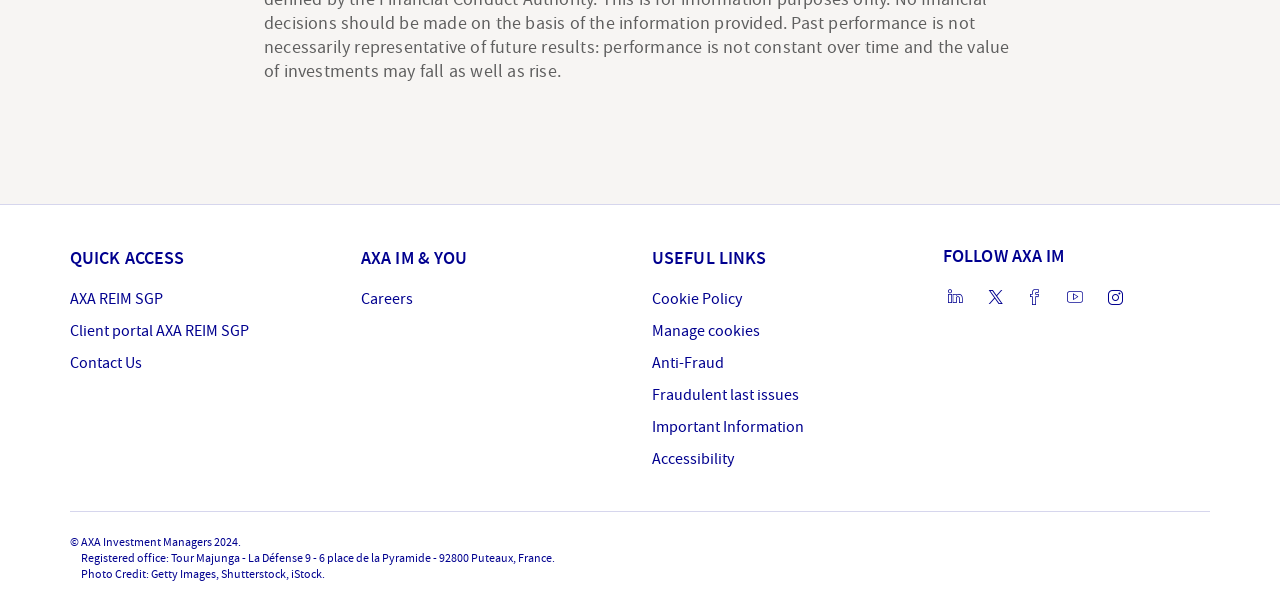Locate the bounding box coordinates of the element that should be clicked to execute the following instruction: "View Careers".

[0.282, 0.473, 0.323, 0.512]